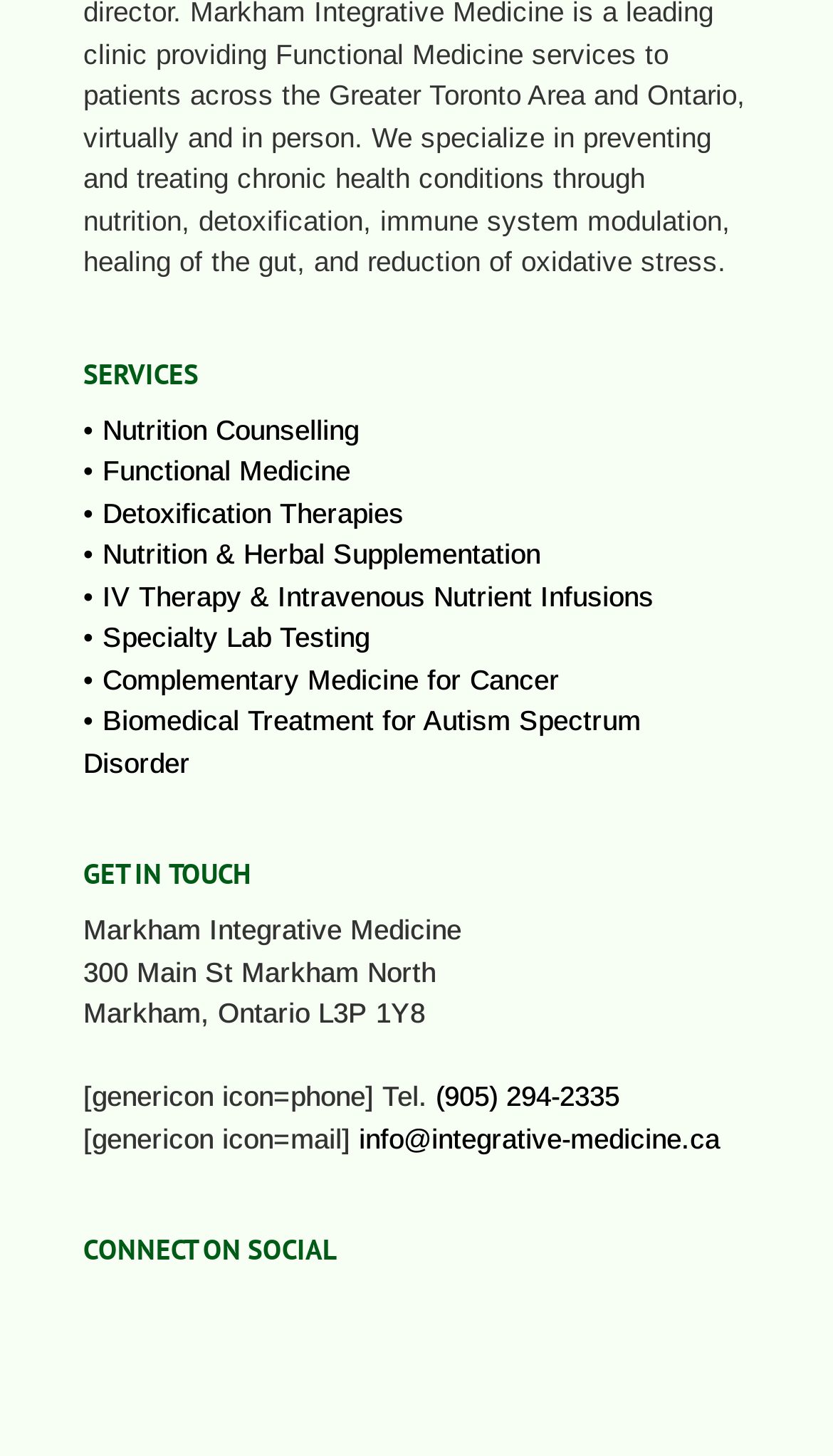Find the bounding box coordinates of the area that needs to be clicked in order to achieve the following instruction: "Email info@integrative-medicine.ca". The coordinates should be specified as four float numbers between 0 and 1, i.e., [left, top, right, bottom].

[0.431, 0.771, 0.864, 0.793]